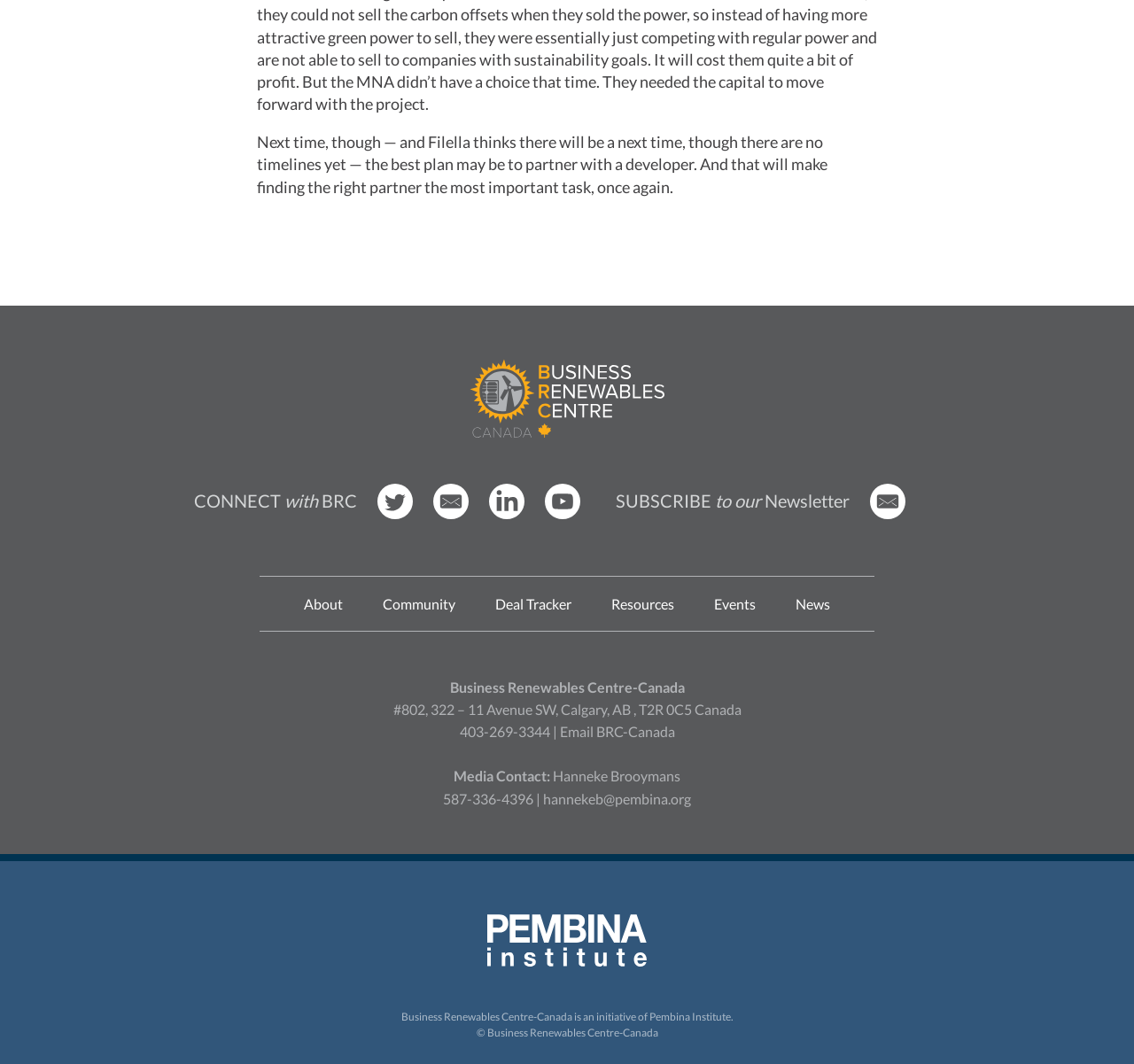Highlight the bounding box coordinates of the region I should click on to meet the following instruction: "Subscribe to the newsletter".

[0.543, 0.461, 0.63, 0.48]